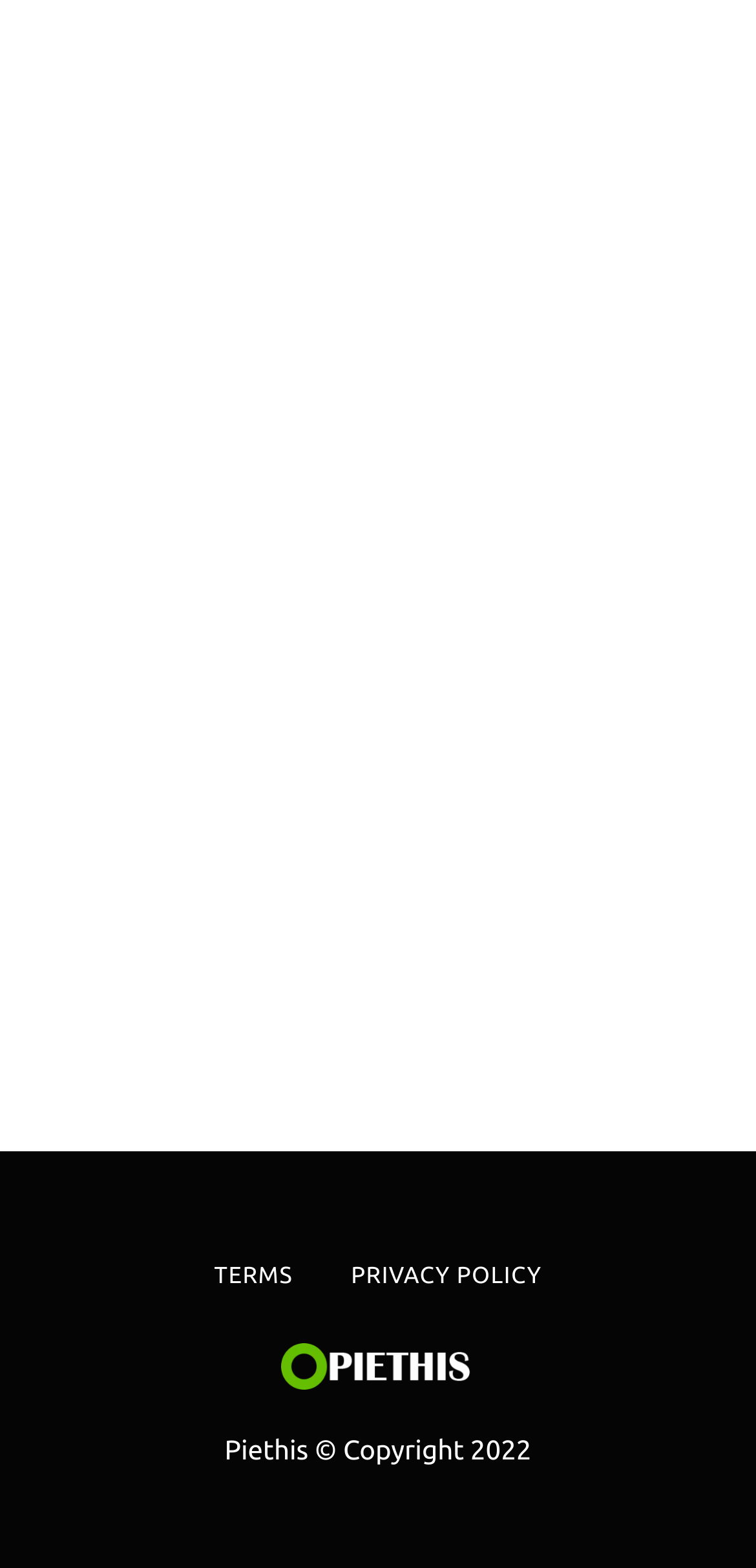Using the element description: "April 7, 2020", determine the bounding box coordinates. The coordinates should be in the format [left, top, right, bottom], with values between 0 and 1.

None